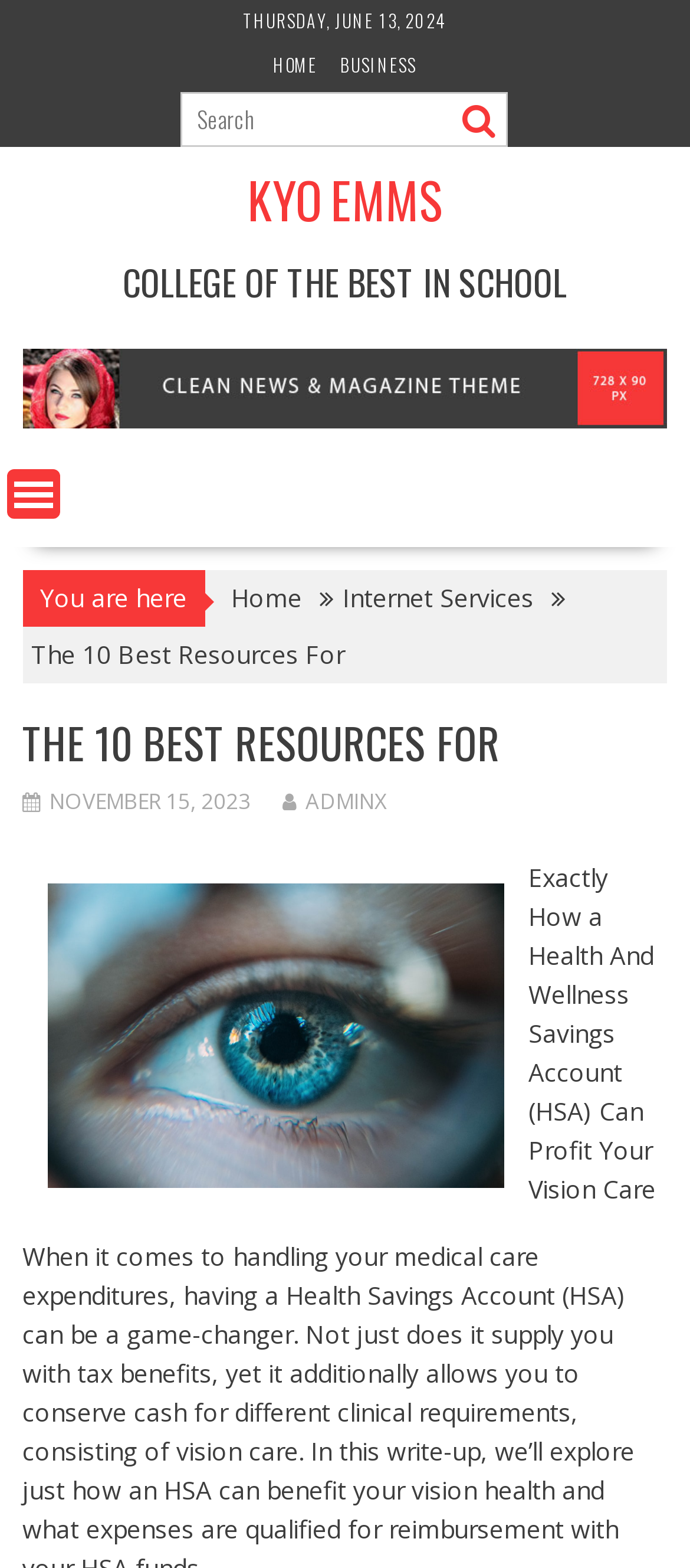Determine the bounding box coordinates of the section I need to click to execute the following instruction: "Explore School Class Sponsorships". Provide the coordinates as four float numbers between 0 and 1, i.e., [left, top, right, bottom].

None